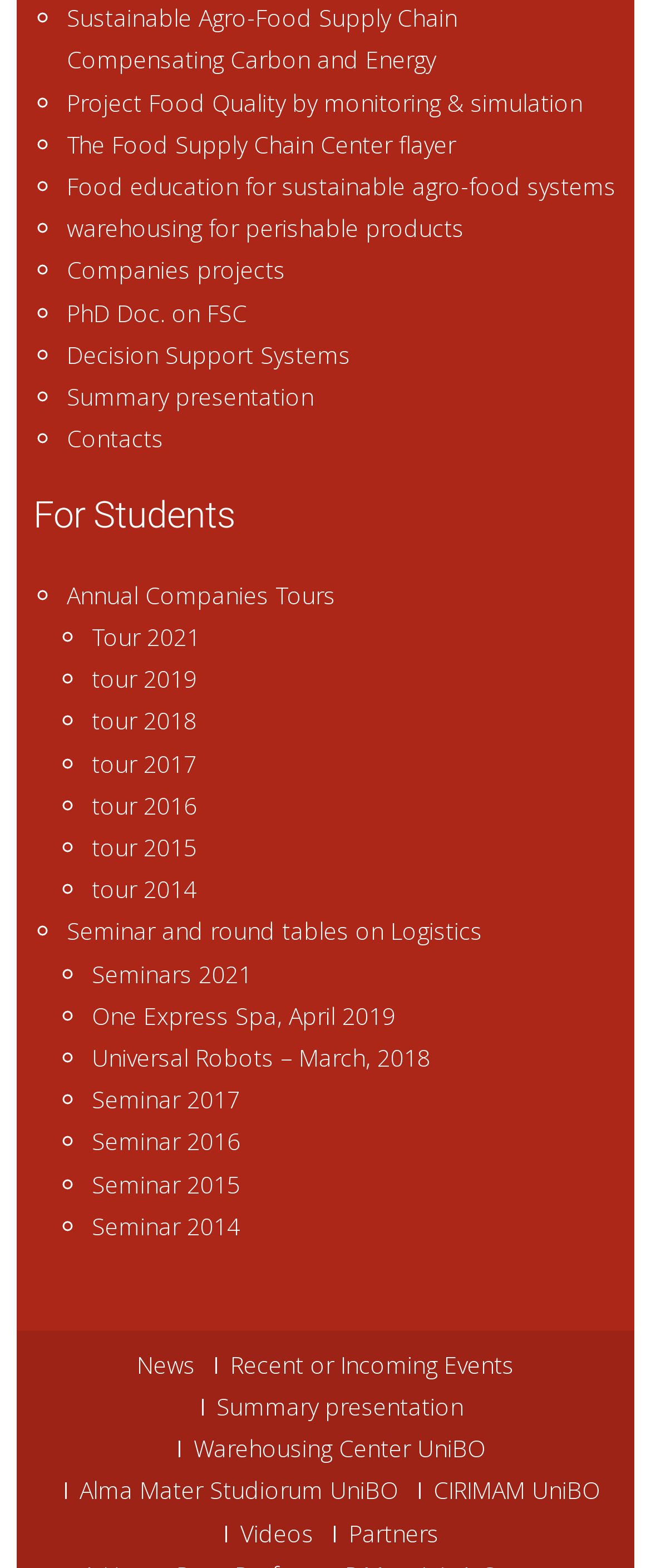Locate the bounding box coordinates of the clickable element to fulfill the following instruction: "view recent post 'Thank you Rick Steves'". Provide the coordinates as four float numbers between 0 and 1 in the format [left, top, right, bottom].

None